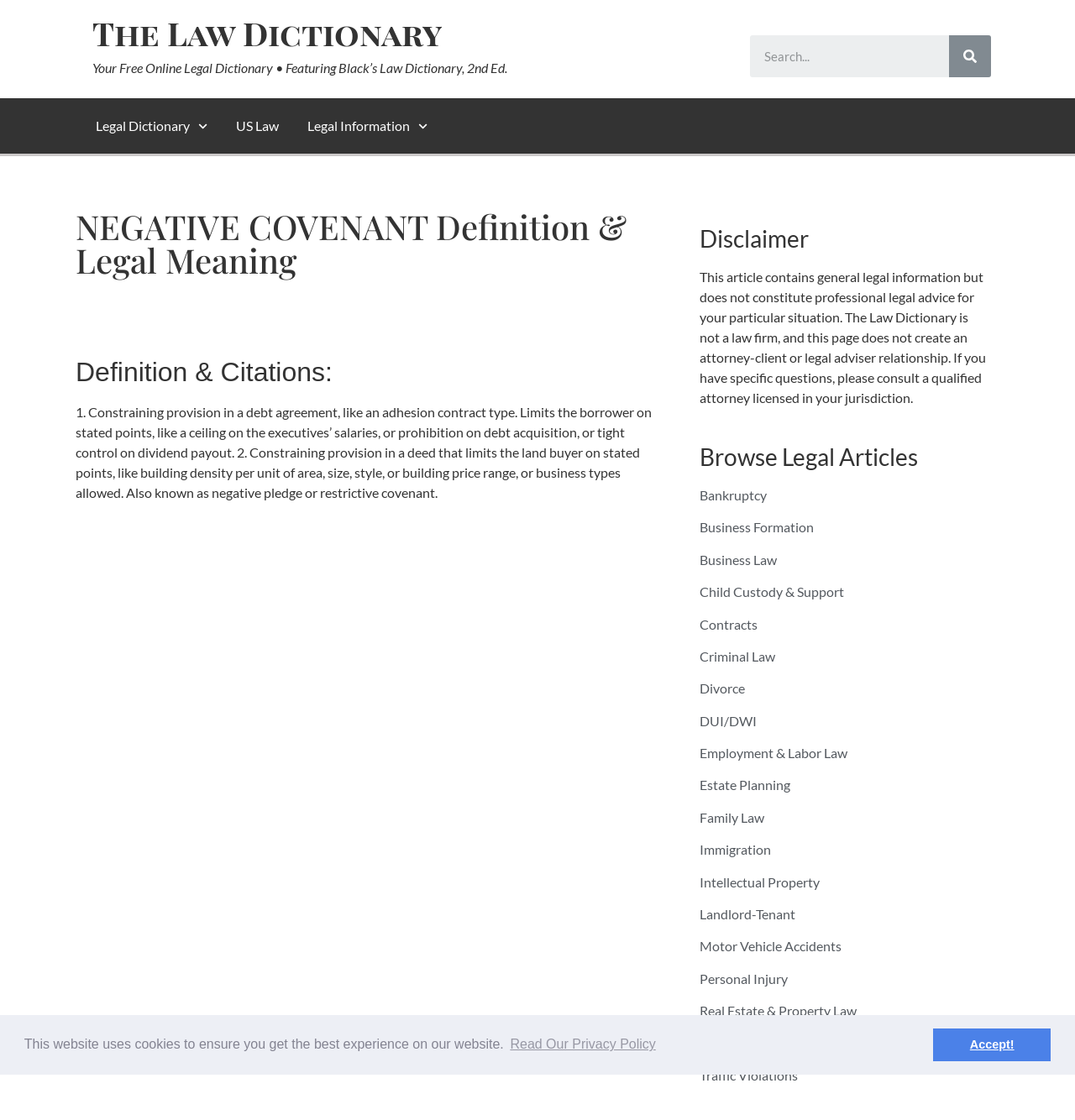Determine the bounding box coordinates for the region that must be clicked to execute the following instruction: "Visit the Law Dictionary page".

[0.086, 0.01, 0.411, 0.049]